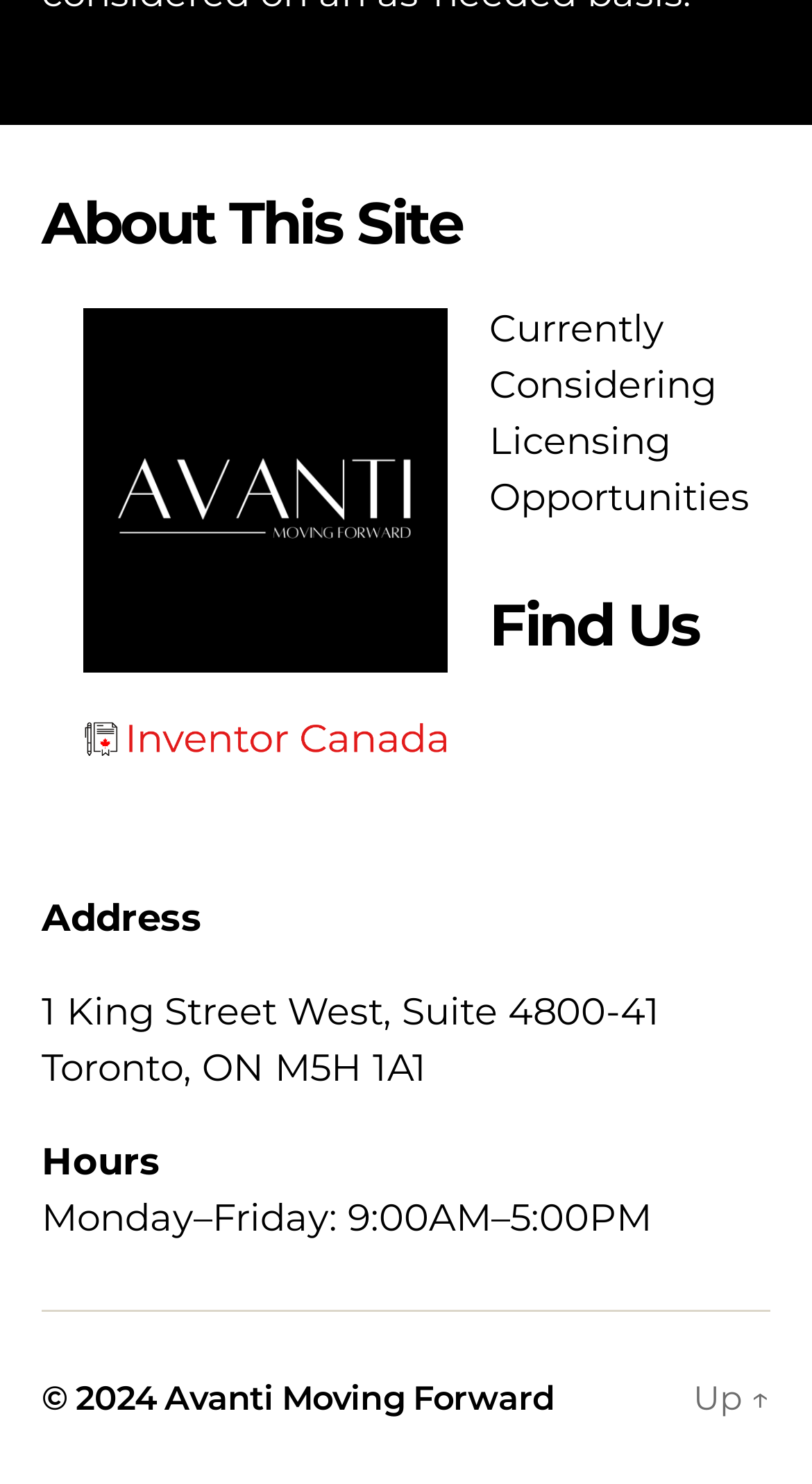What is the name of the company?
Give a detailed explanation using the information visible in the image.

I found the name of the company by looking at the bottom of the page, where it says 'Avanti Moving Forward'.